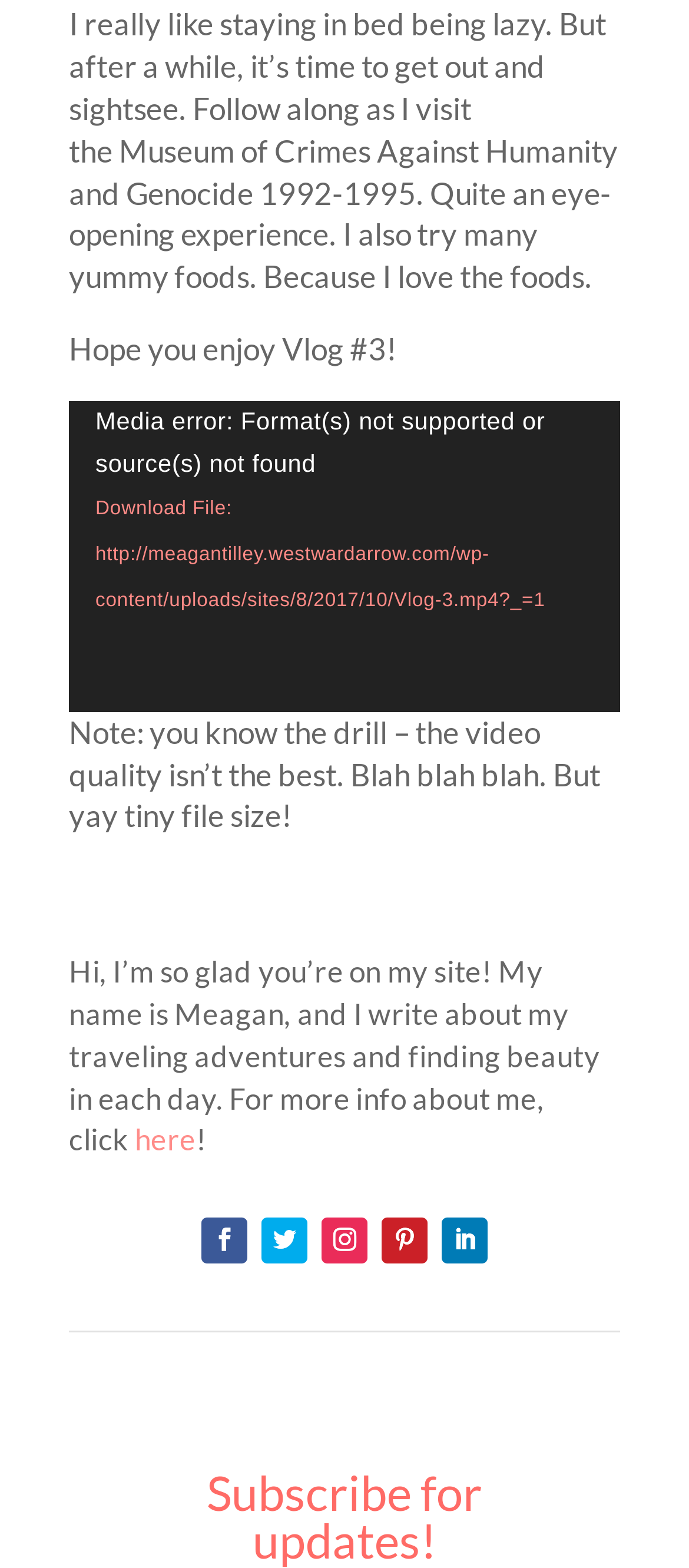Locate the UI element described as follows: "Follow". Return the bounding box coordinates as four float numbers between 0 and 1 in the order [left, top, right, bottom].

[0.467, 0.777, 0.533, 0.806]